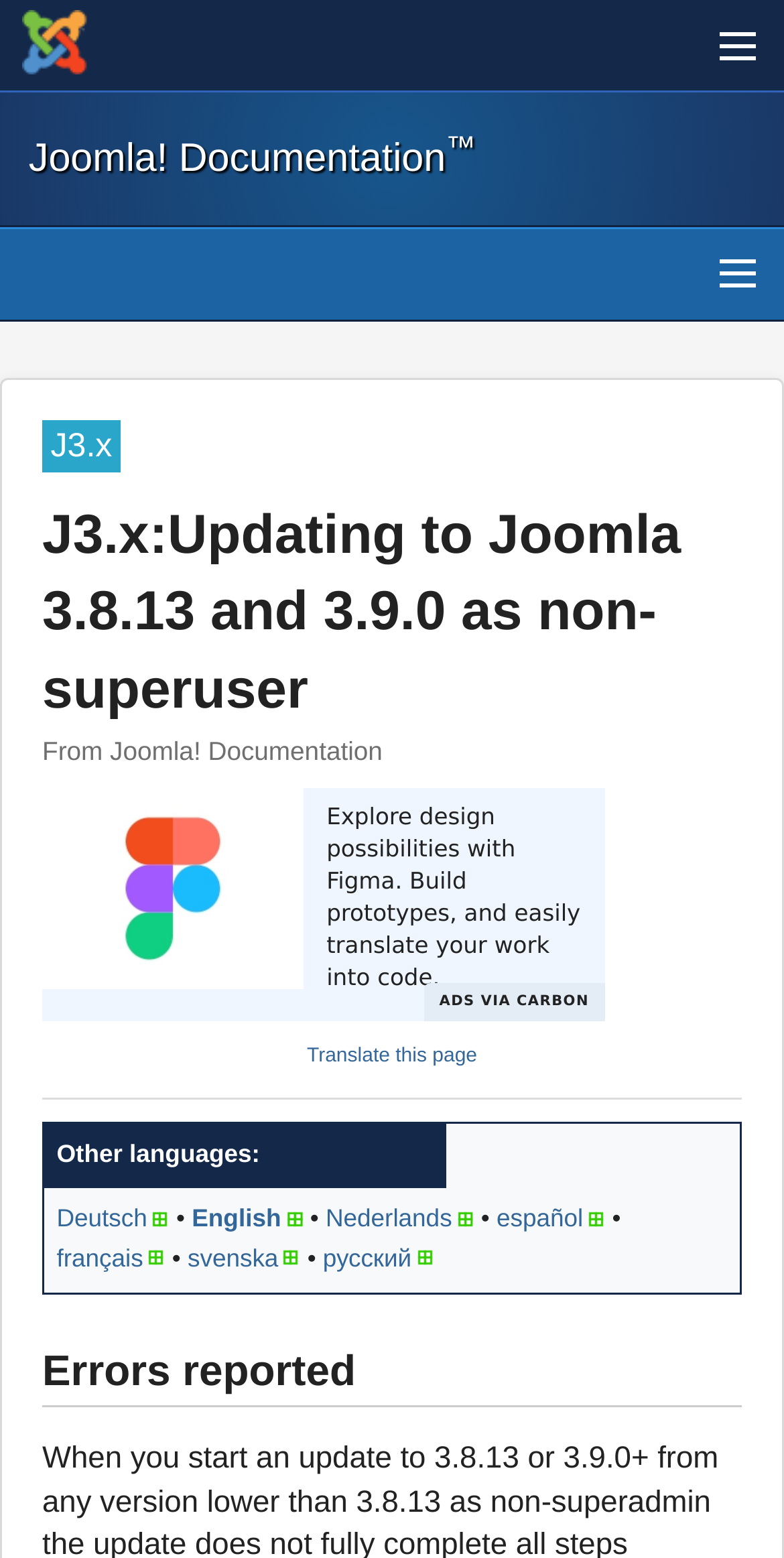Please identify the bounding box coordinates of the element's region that I should click in order to complete the following instruction: "Learn about Joomla!". The bounding box coordinates consist of four float numbers between 0 and 1, i.e., [left, top, right, bottom].

[0.0, 0.205, 1.0, 0.263]